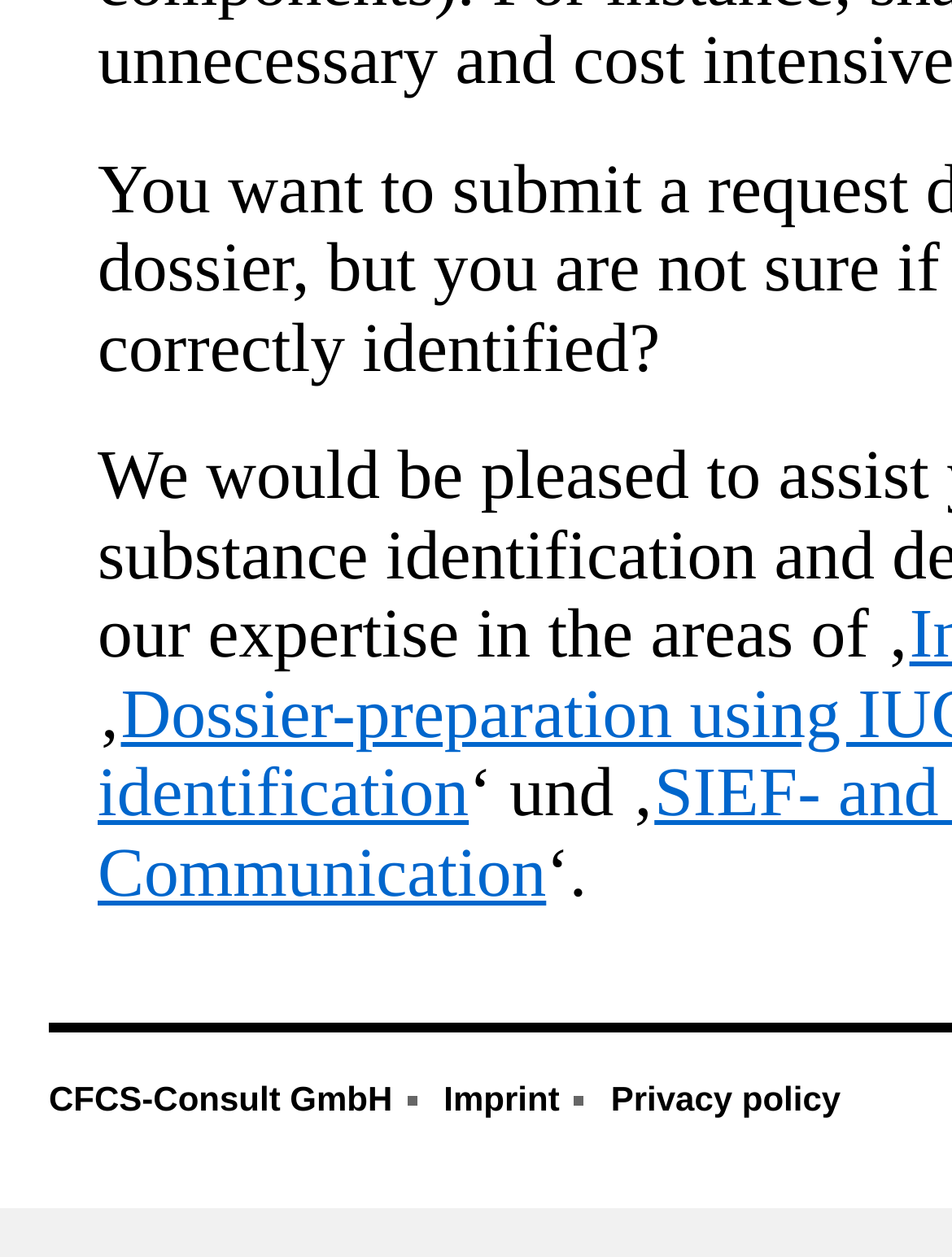Based on the element description, predict the bounding box coordinates (top-left x, top-left y, bottom-right x, bottom-right y) for the UI element in the screenshot: CFCS-Consult GmbH

[0.051, 0.857, 0.412, 0.927]